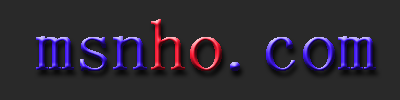Using the information shown in the image, answer the question with as much detail as possible: What is the purpose of the website represented by the logo?

The logo represents a website that aims to serve as a business social networking platform, inviting users to engage with its content and services, which implies that the website is designed for professional networking and connections.